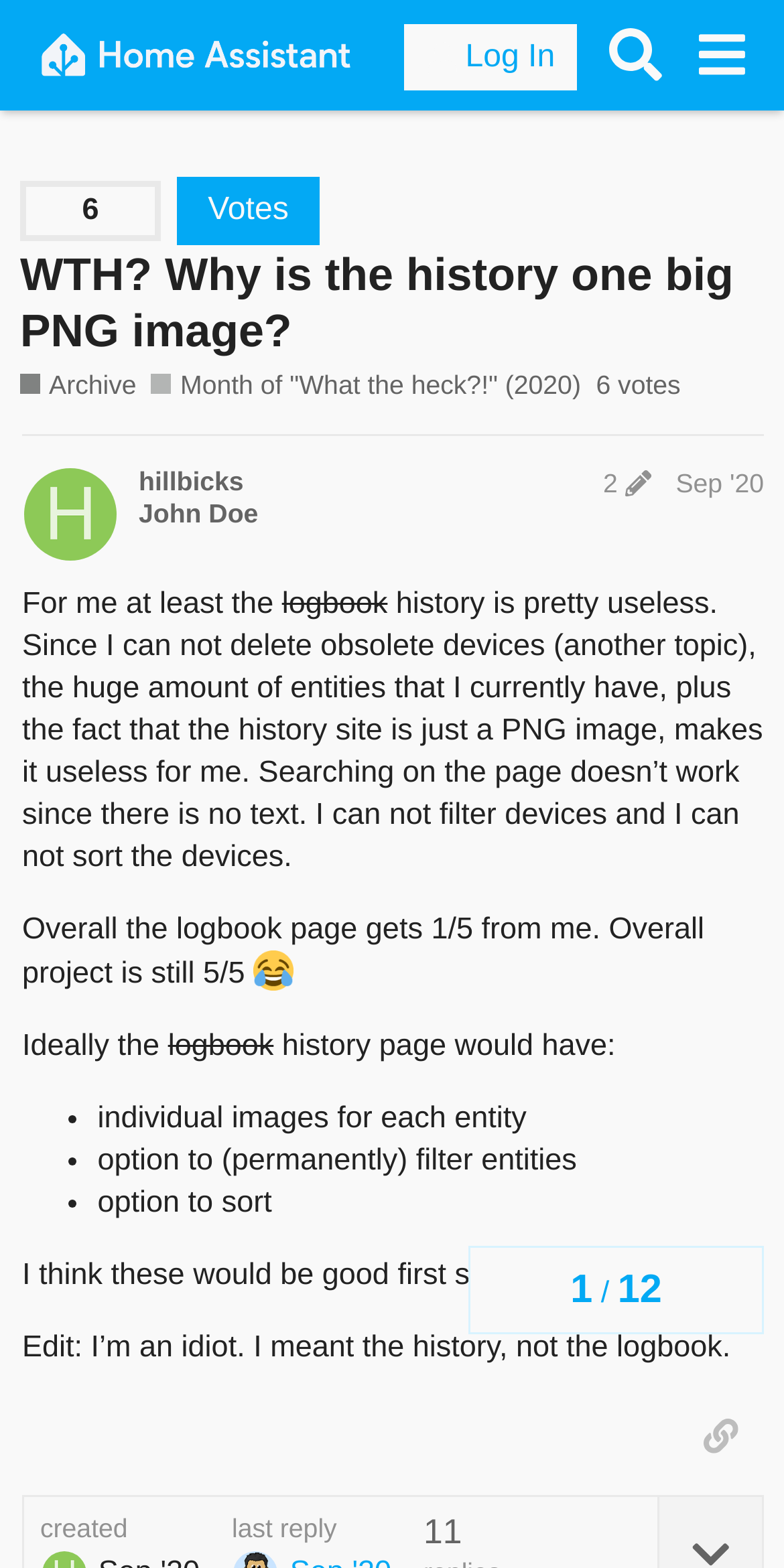Predict the bounding box coordinates of the area that should be clicked to accomplish the following instruction: "Click on the 'Log In' button". The bounding box coordinates should consist of four float numbers between 0 and 1, i.e., [left, top, right, bottom].

[0.516, 0.016, 0.736, 0.058]